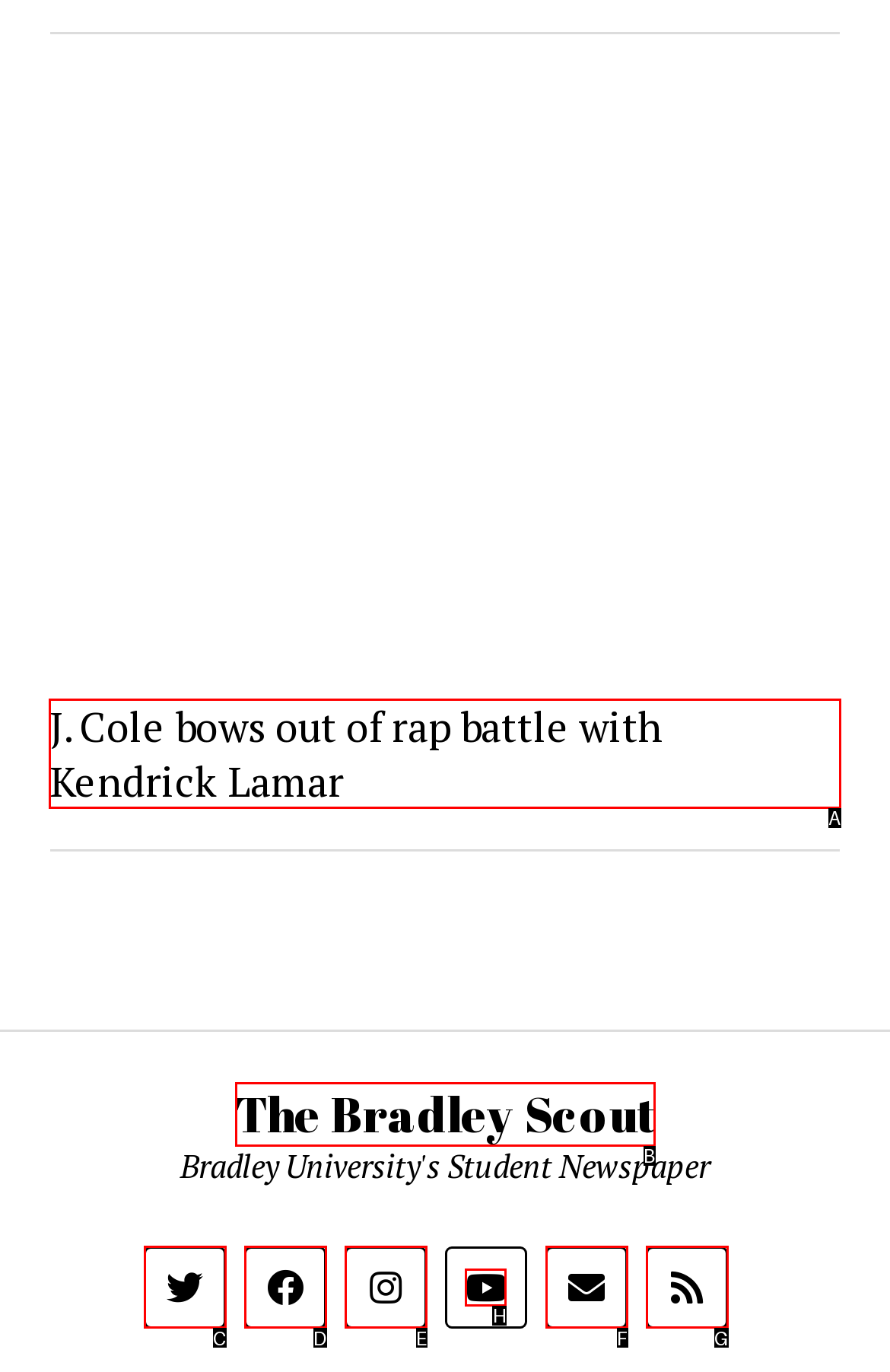For the given instruction: Watch on YouTube, determine which boxed UI element should be clicked. Answer with the letter of the corresponding option directly.

H